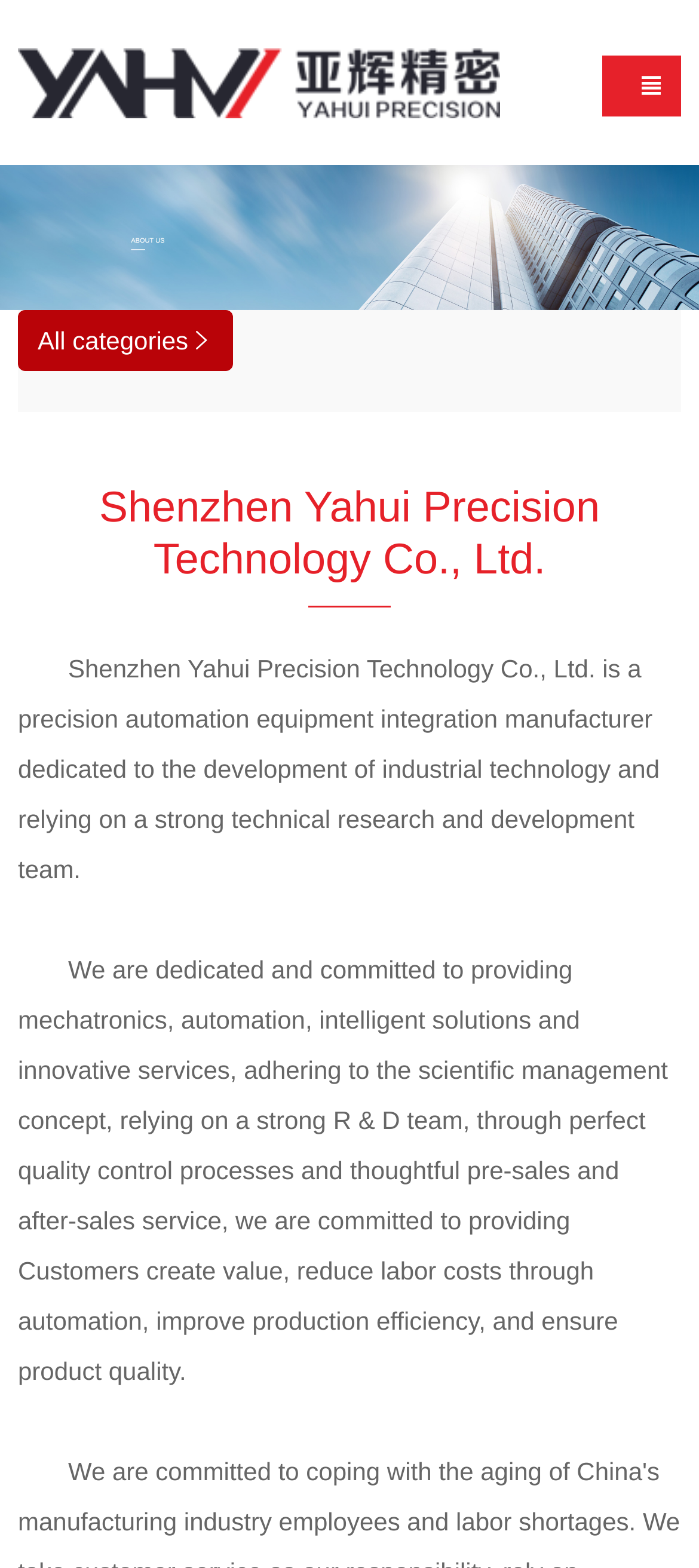Please give a concise answer to this question using a single word or phrase: 
What is the layout of the page?

Table layout